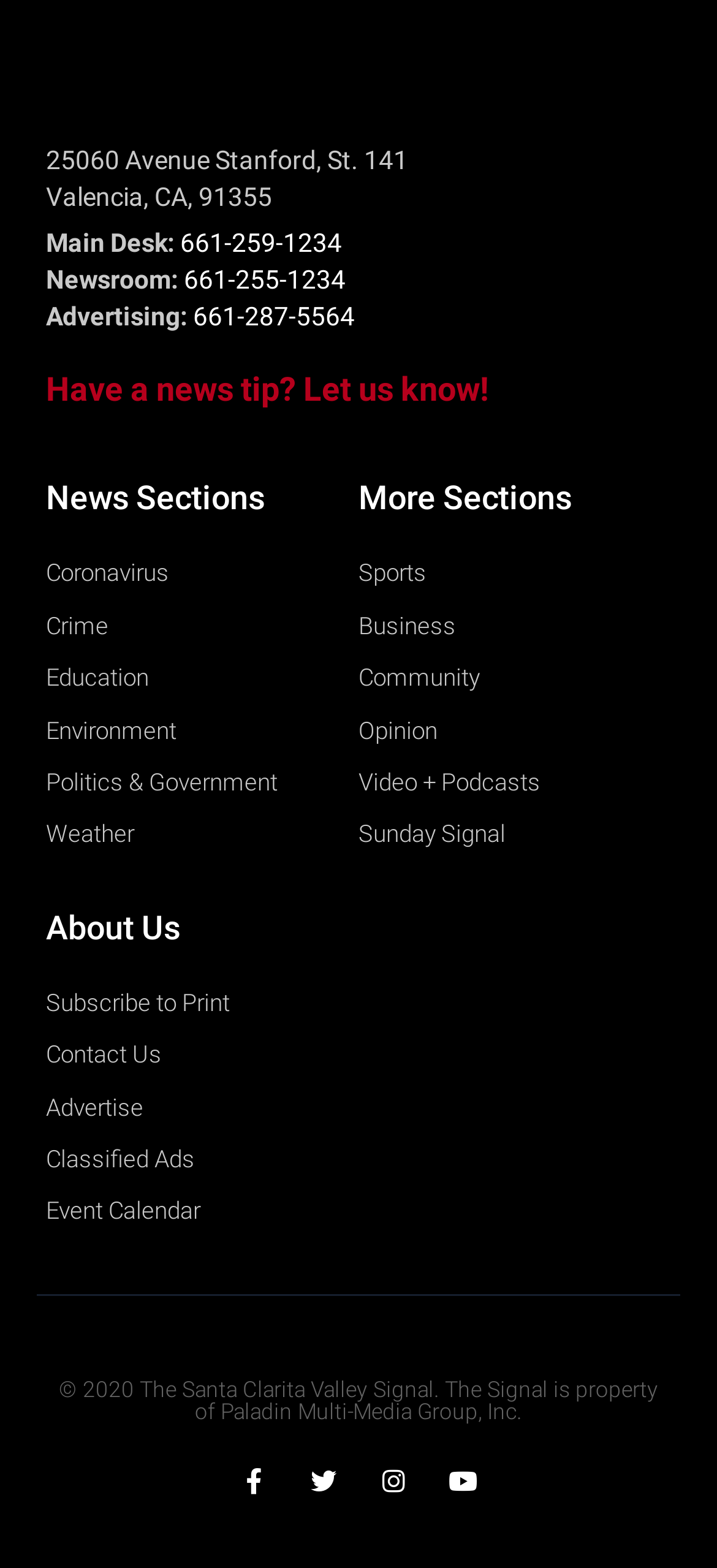Please specify the bounding box coordinates of the element that should be clicked to execute the given instruction: 'Follow on Facebook'. Ensure the coordinates are four float numbers between 0 and 1, expressed as [left, top, right, bottom].

[0.336, 0.937, 0.372, 0.953]